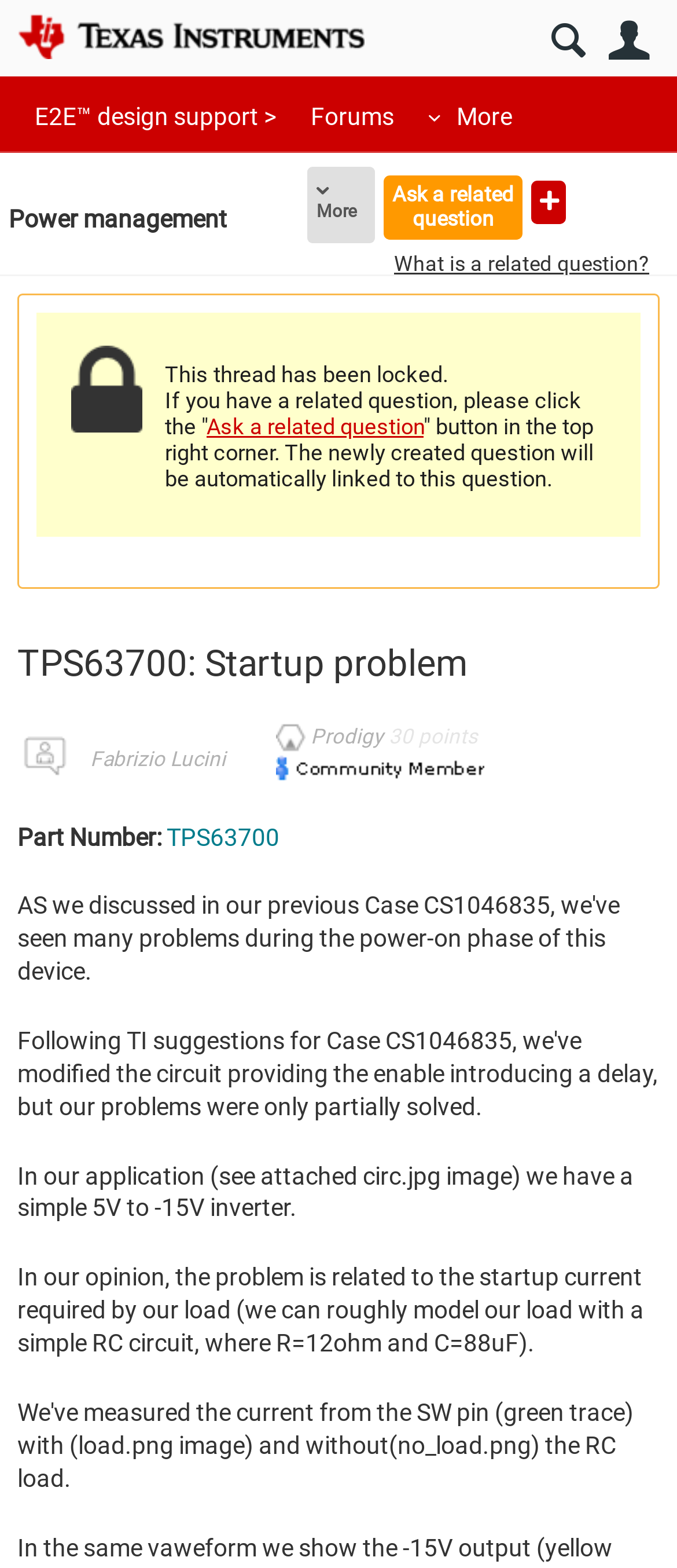Highlight the bounding box coordinates of the region I should click on to meet the following instruction: "Search in the forum".

[0.795, 0.007, 0.885, 0.045]